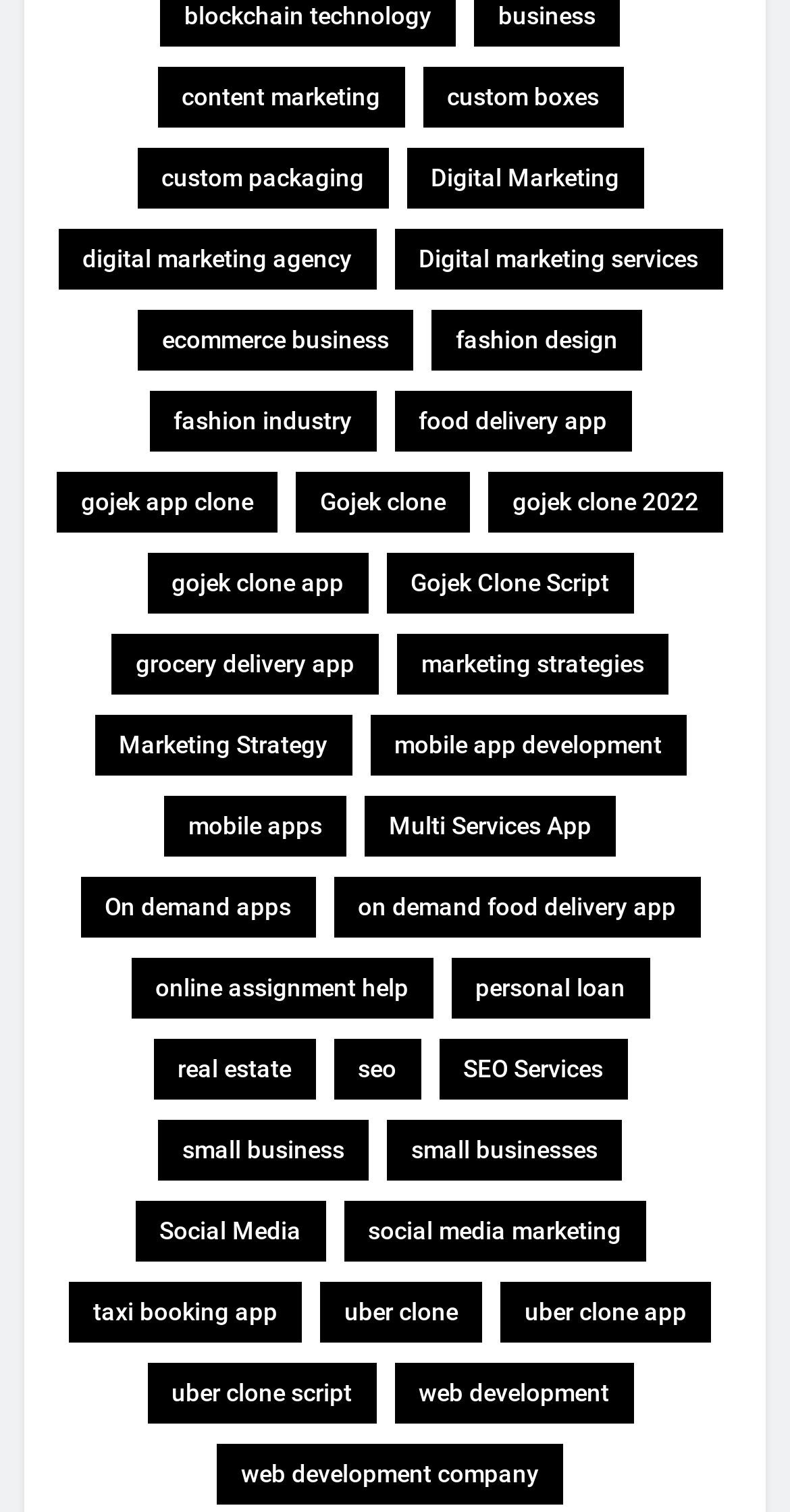Locate the bounding box coordinates of the clickable region necessary to complete the following instruction: "Learn about Mobile App Development". Provide the coordinates in the format of four float numbers between 0 and 1, i.e., [left, top, right, bottom].

[0.468, 0.473, 0.868, 0.513]